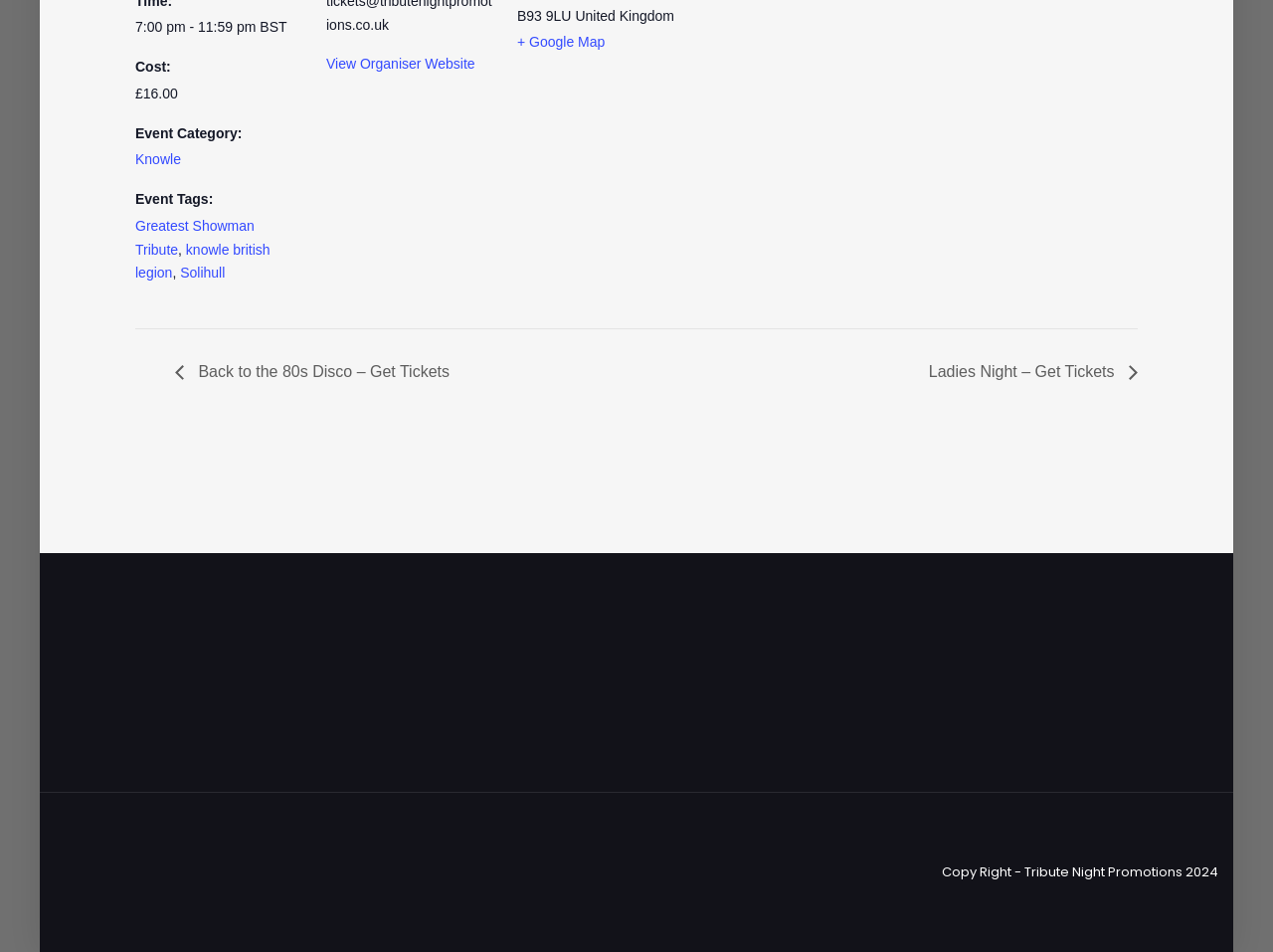Identify the bounding box coordinates for the element that needs to be clicked to fulfill this instruction: "View Tribute Night Promotions website". Provide the coordinates in the format of four float numbers between 0 and 1: [left, top, right, bottom].

[0.043, 0.848, 0.16, 0.984]